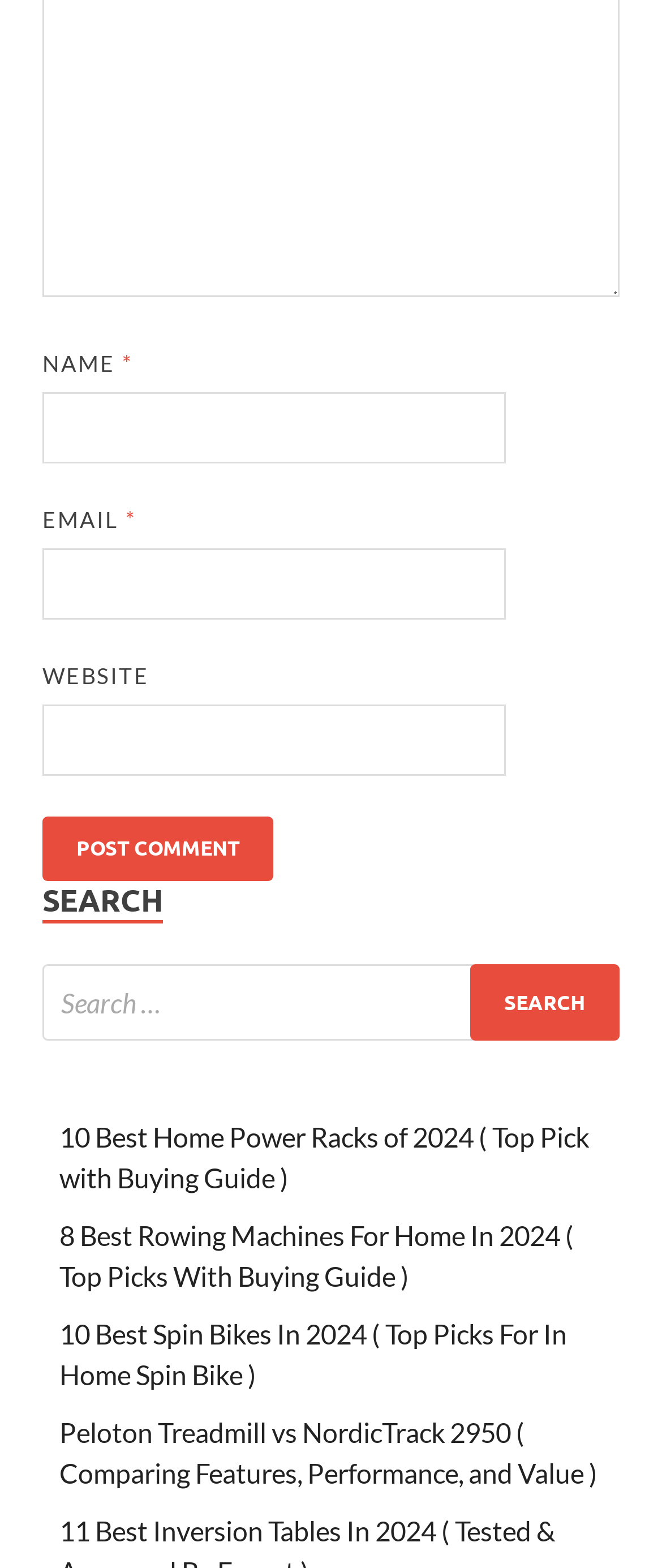How many input fields are there?
Please provide a full and detailed response to the question.

There are three input fields on the webpage: 'NAME', 'EMAIL', and 'WEBSITE'. These fields are identified by their corresponding labels and are of type 'textbox'.